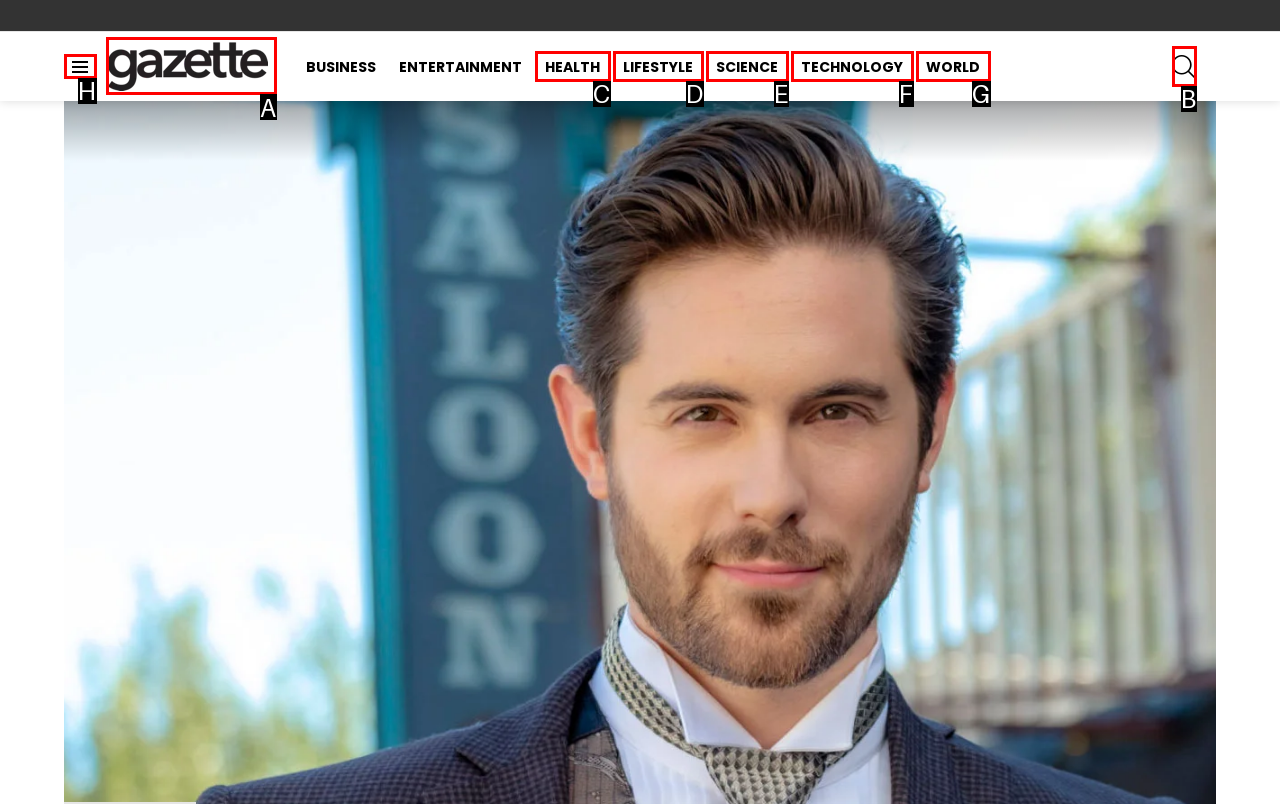Tell me which one HTML element I should click to complete the following task: Go to Gazette Day Answer with the option's letter from the given choices directly.

A